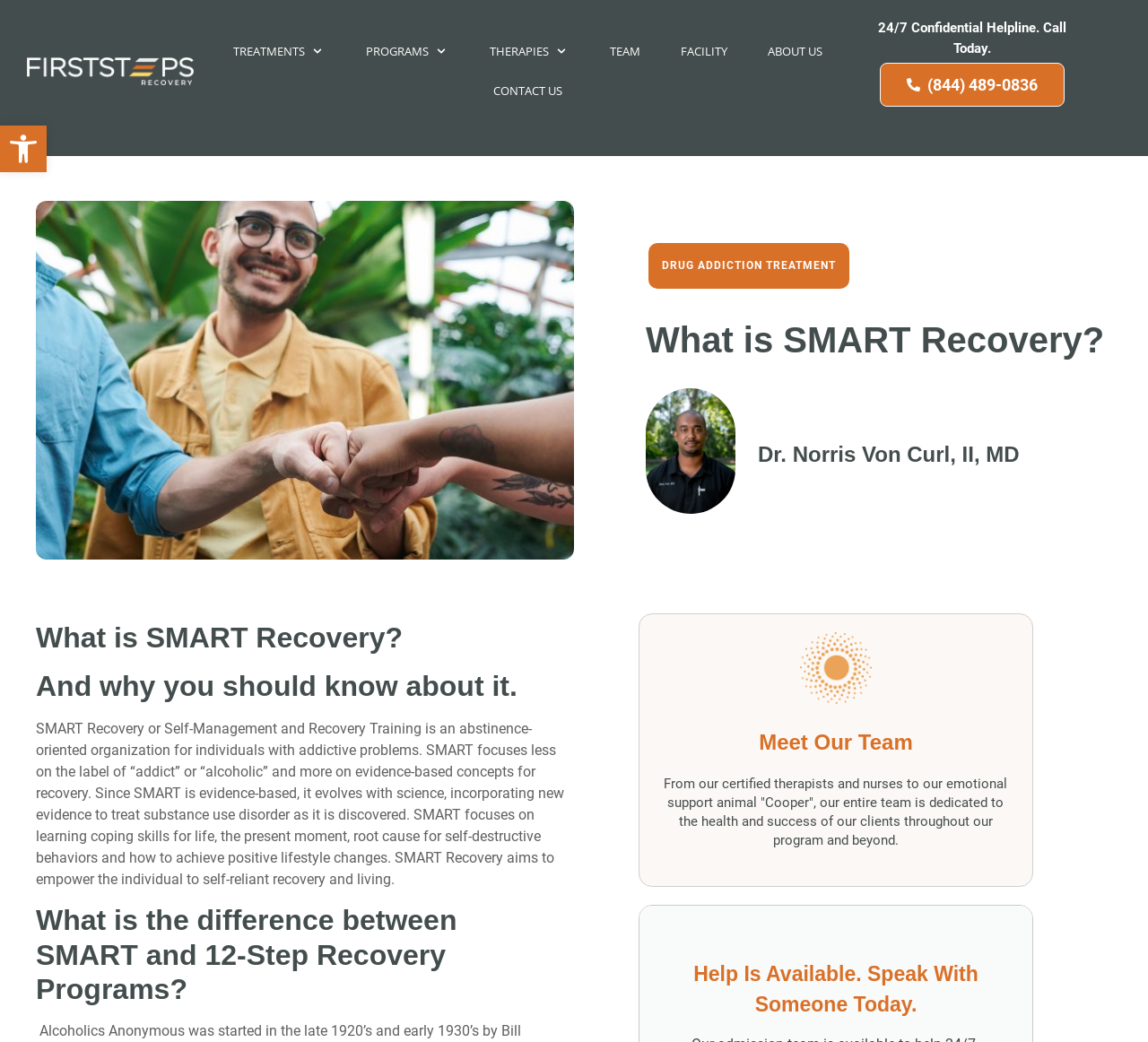Find the primary header on the webpage and provide its text.

What is SMART Recovery?